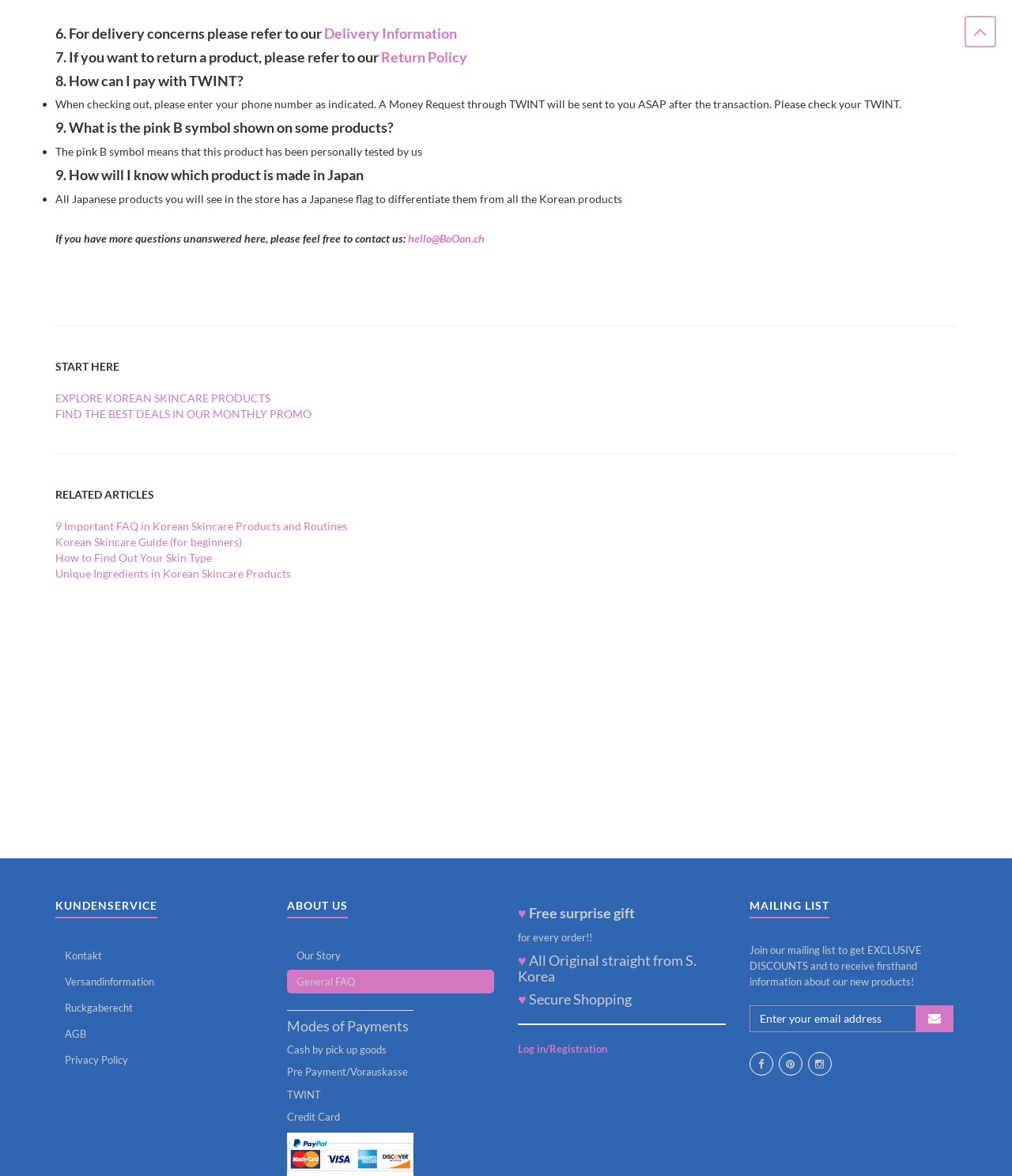Predict the bounding box for the UI component with the following description: "title="How PayPal Works"".

[0.283, 0.976, 0.408, 0.986]